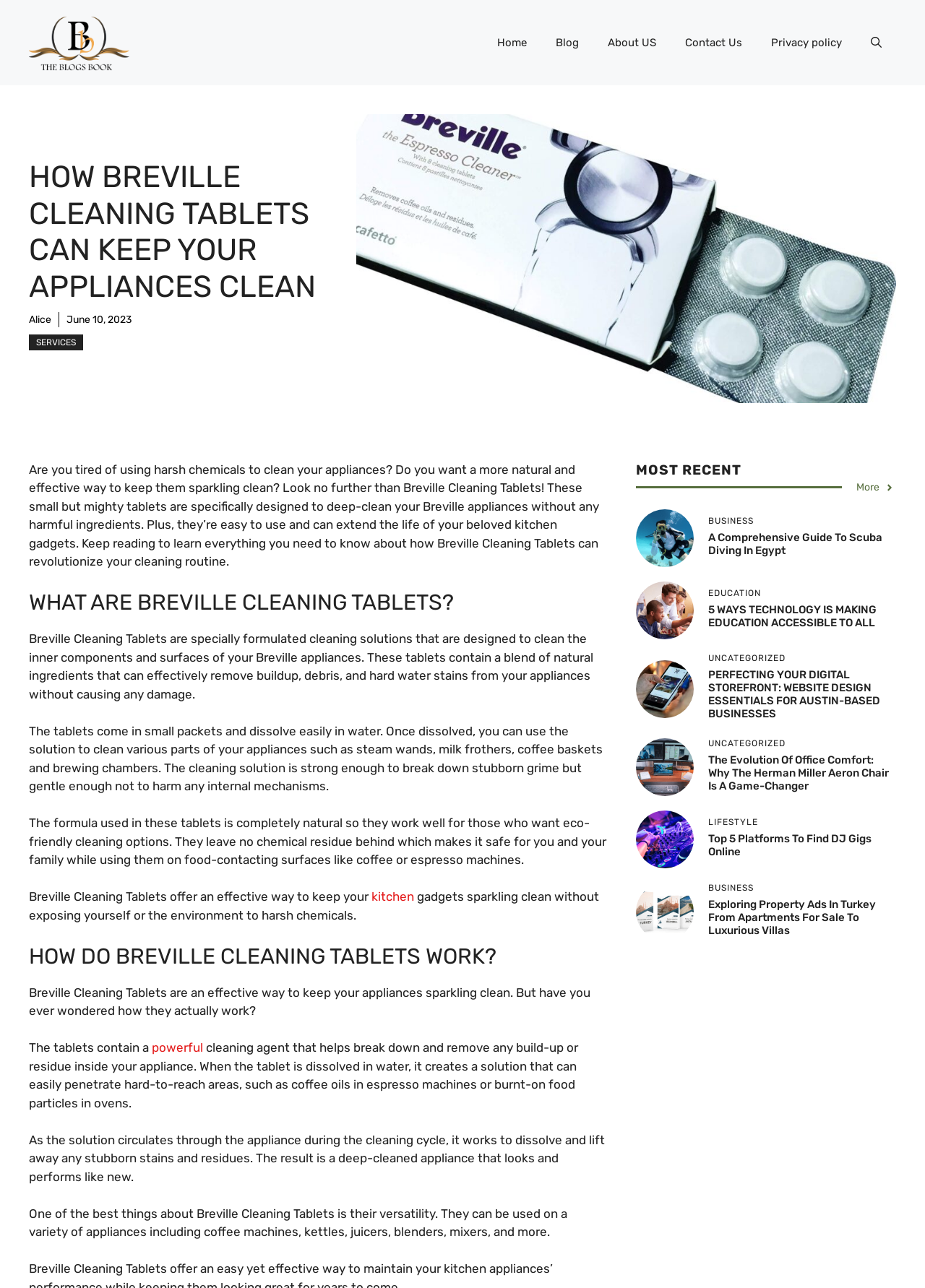What are Breville Cleaning Tablets?
Look at the screenshot and give a one-word or phrase answer.

Specially formulated cleaning solutions